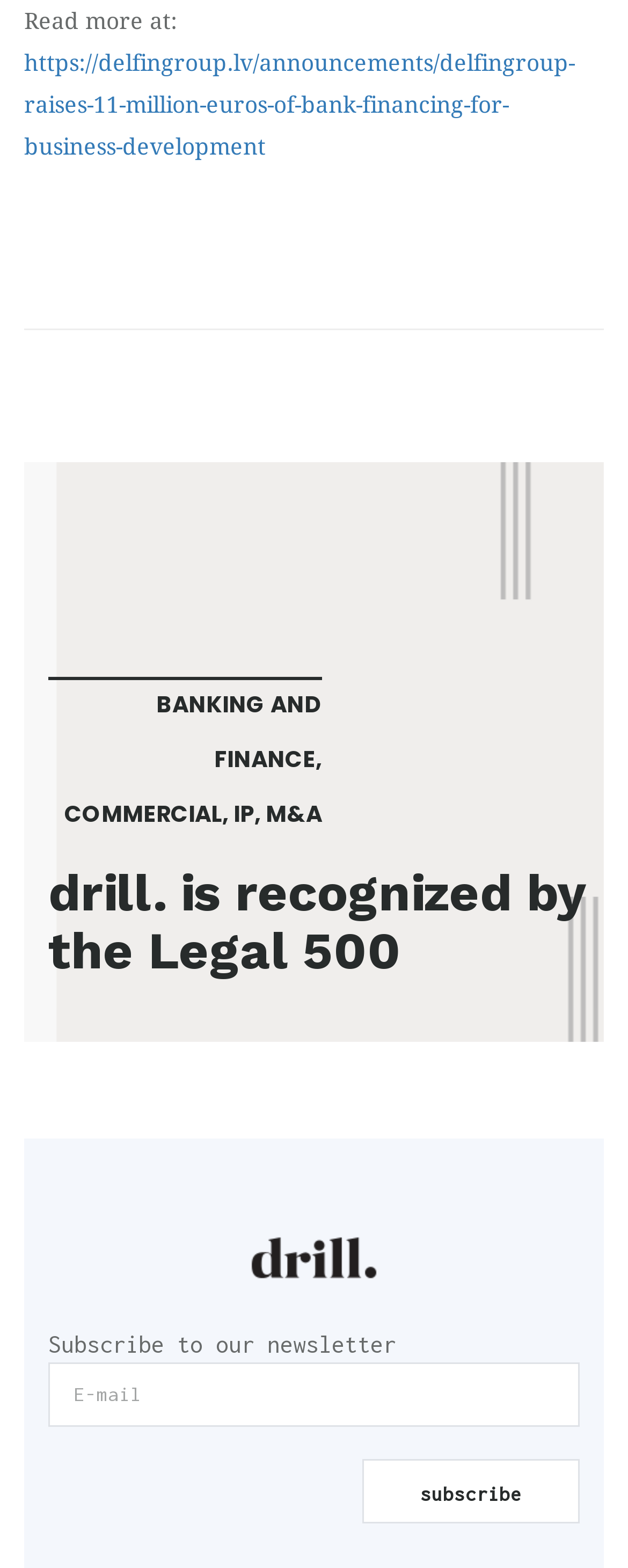What is the name of the law firm recognized by the Legal 500?
Give a detailed and exhaustive answer to the question.

The heading 'drill. is recognized by the Legal 500' and the link 'drill. is recognized by the Legal 500' suggest that the law firm recognized by the Legal 500 is drill.